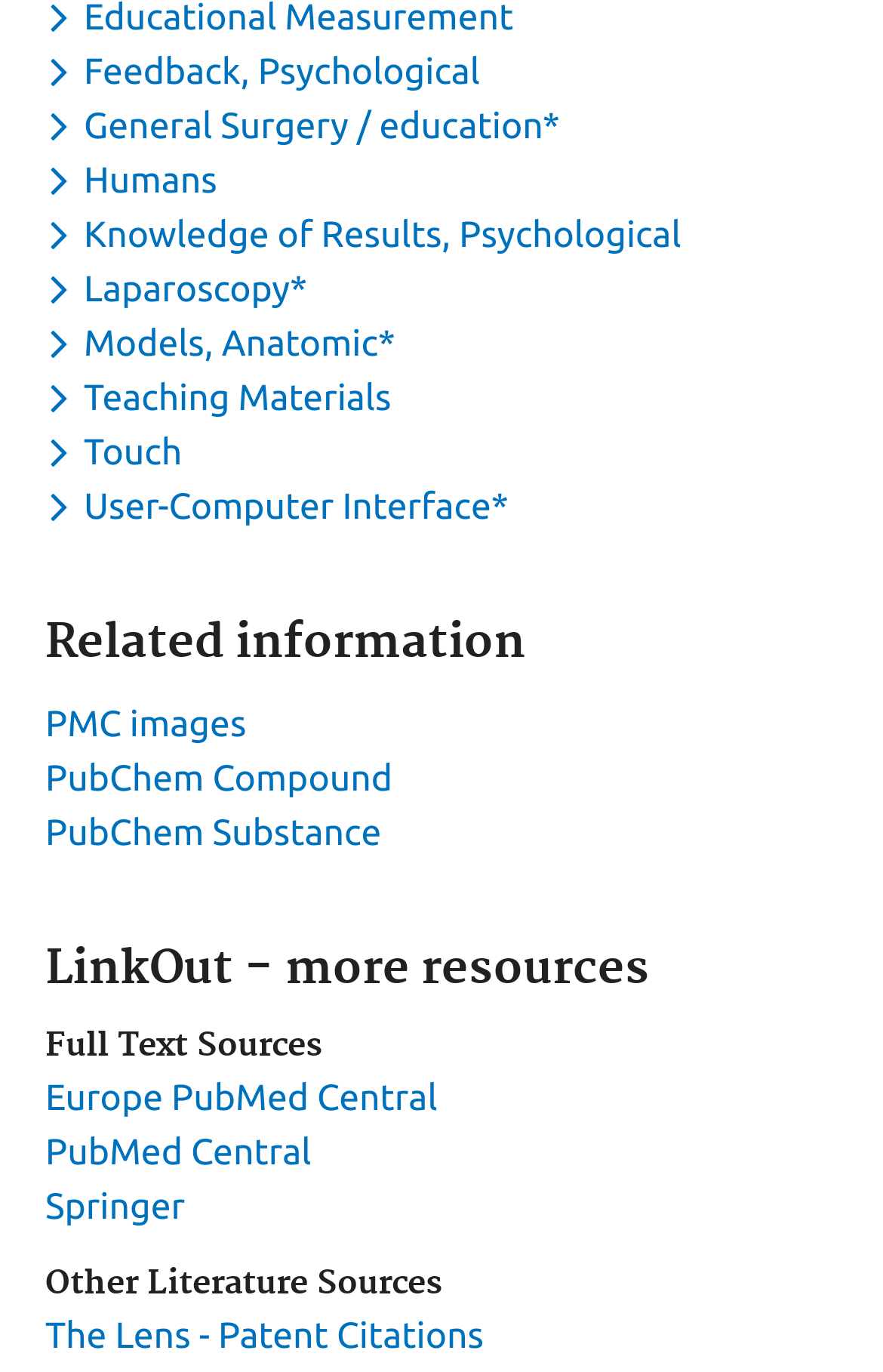Based on the element description: "Buy from $192.00", identify the UI element and provide its bounding box coordinates. Use four float numbers between 0 and 1, [left, top, right, bottom].

None